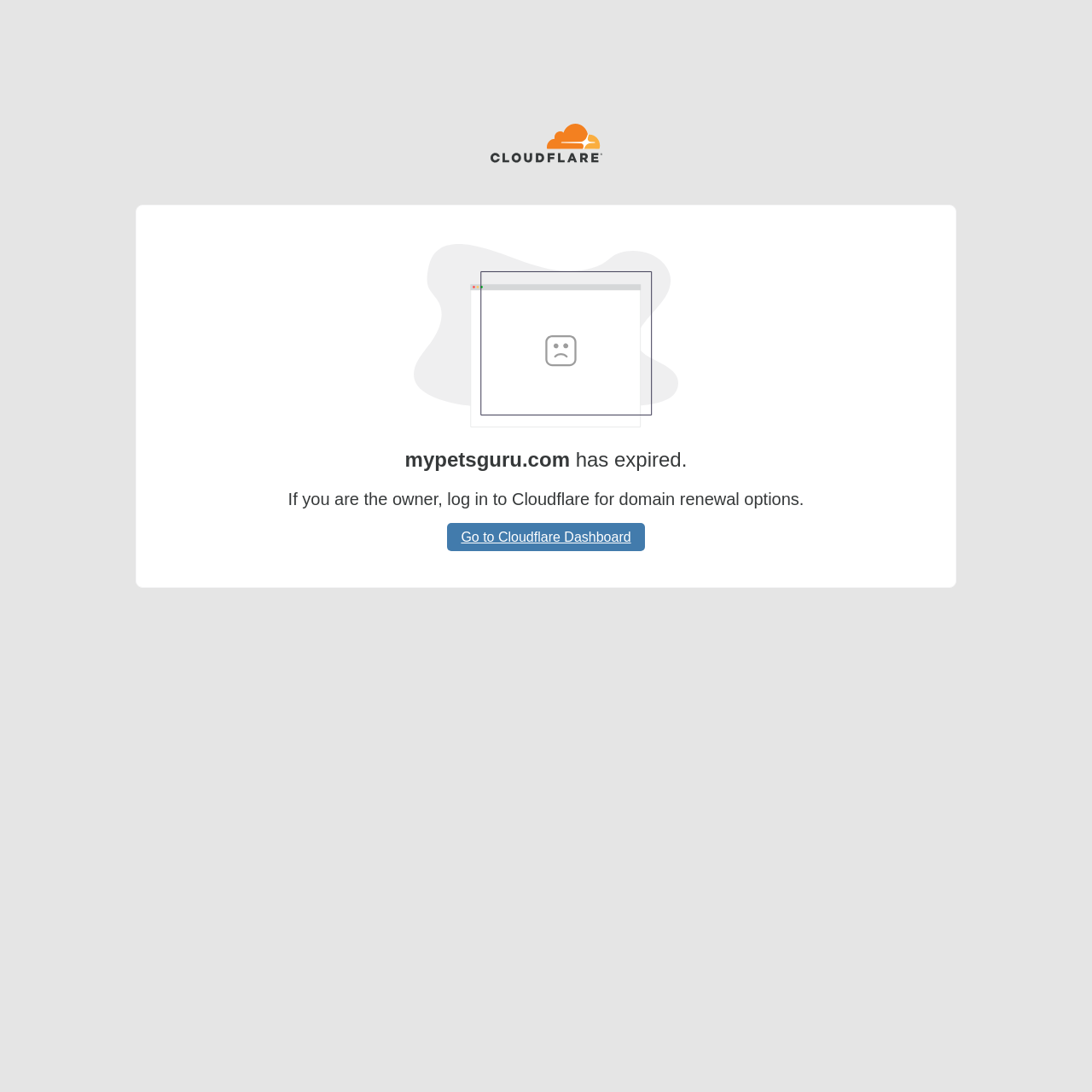Please find and provide the title of the webpage.

mypetsguru.com has expired.